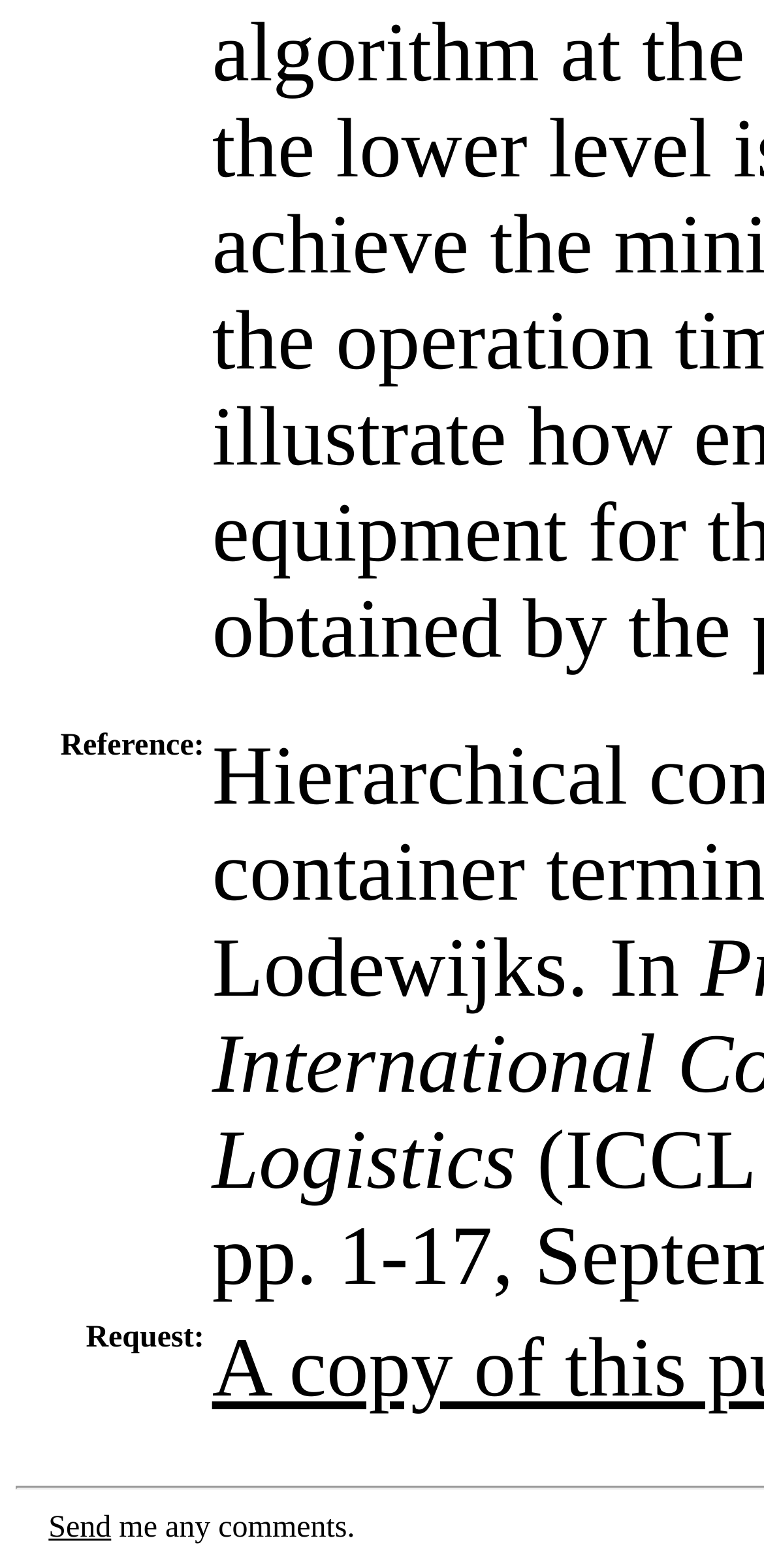Given the element description, predict the bounding box coordinates in the format (top-left x, top-left y, bottom-right x, bottom-right y). Make sure all values are between 0 and 1. Here is the element description: parent_node: Comment name="url" placeholder="Website"

None